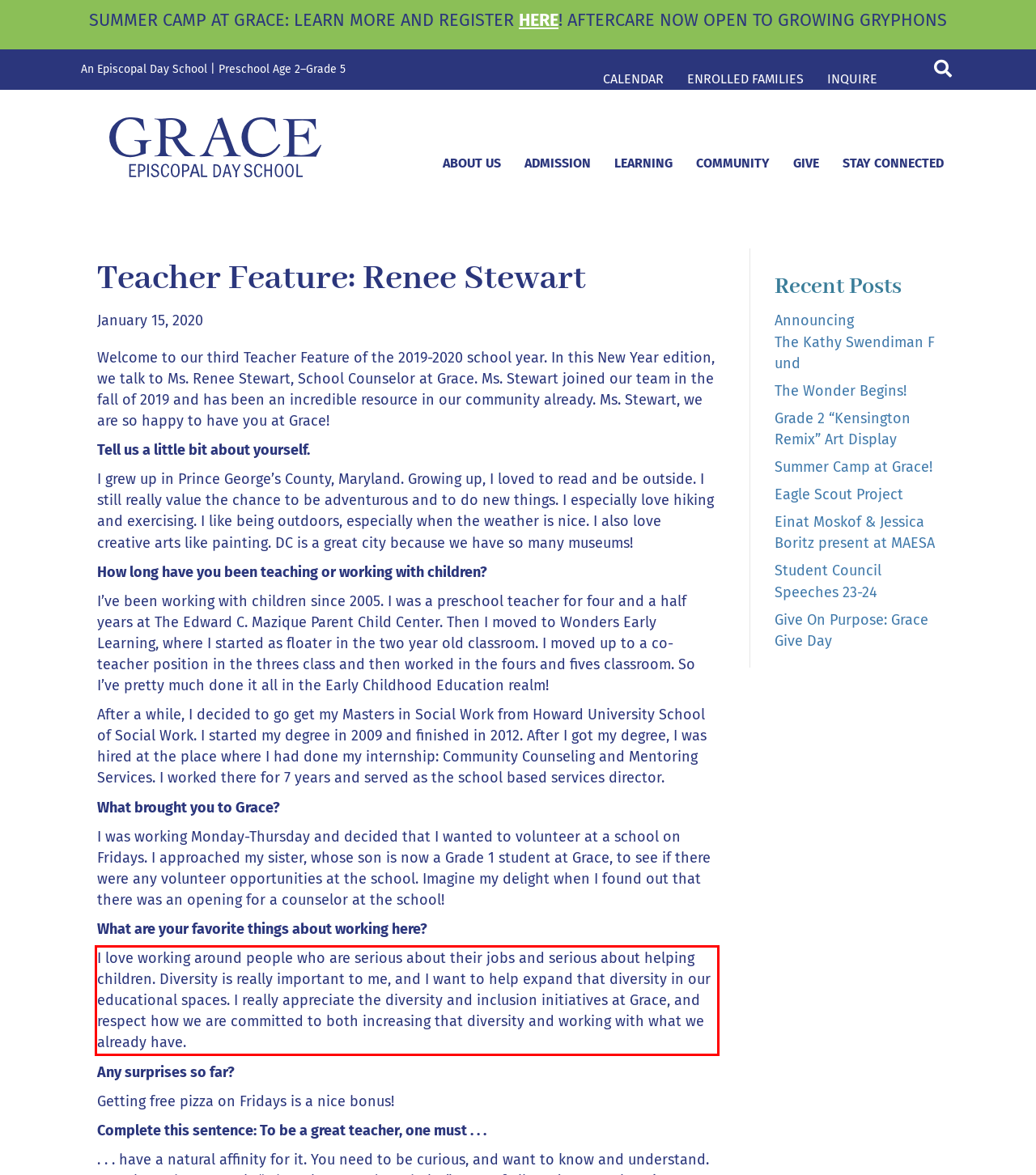Using the provided webpage screenshot, recognize the text content in the area marked by the red bounding box.

I love working around people who are serious about their jobs and serious about helping children. Diversity is really important to me, and I want to help expand that diversity in our educational spaces. I really appreciate the diversity and inclusion initiatives at Grace, and respect how we are committed to both increasing that diversity and working with what we already have.